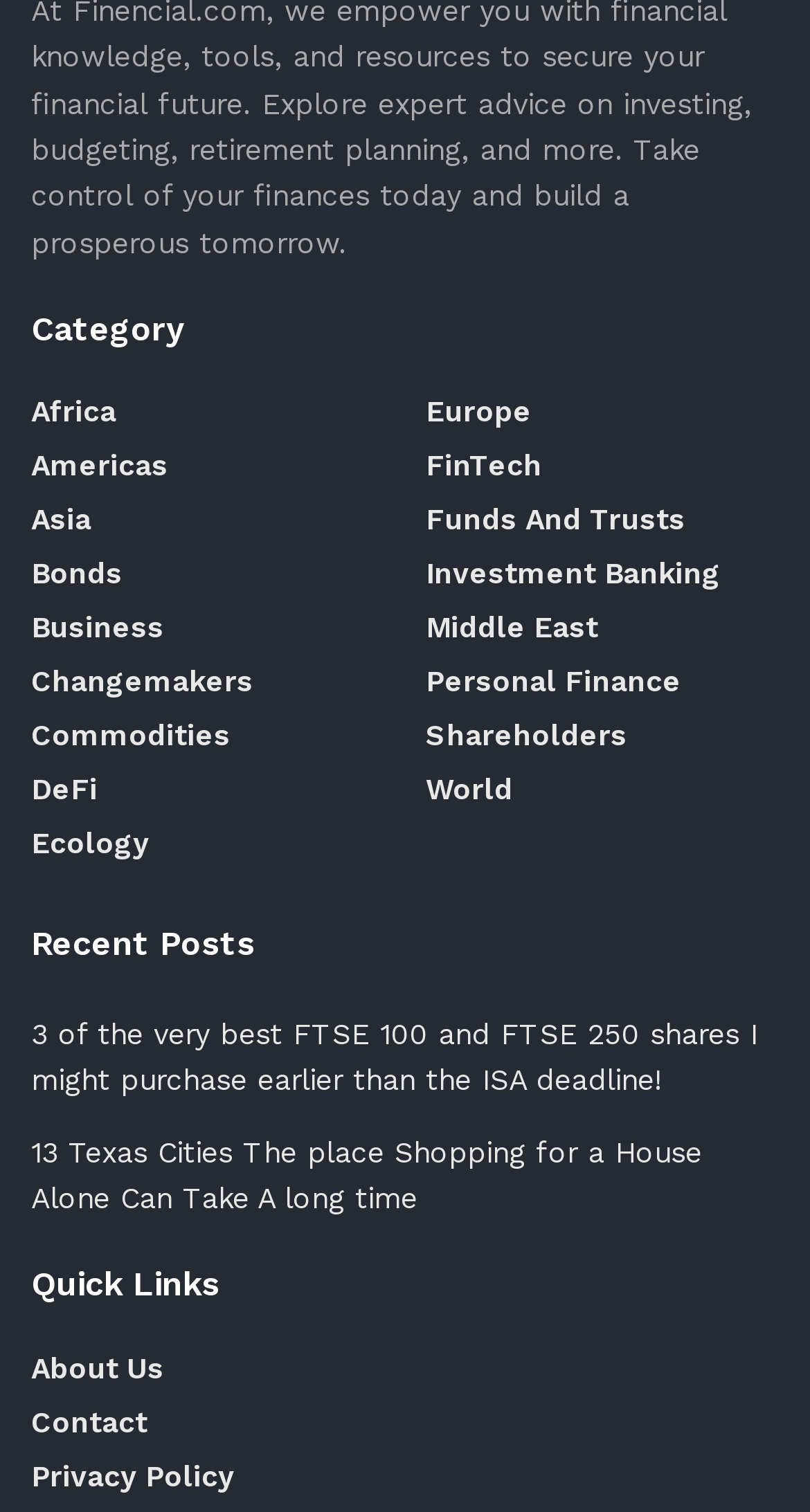Determine the bounding box coordinates for the clickable element to execute this instruction: "Click on the 'Africa' category". Provide the coordinates as four float numbers between 0 and 1, i.e., [left, top, right, bottom].

[0.038, 0.262, 0.144, 0.284]